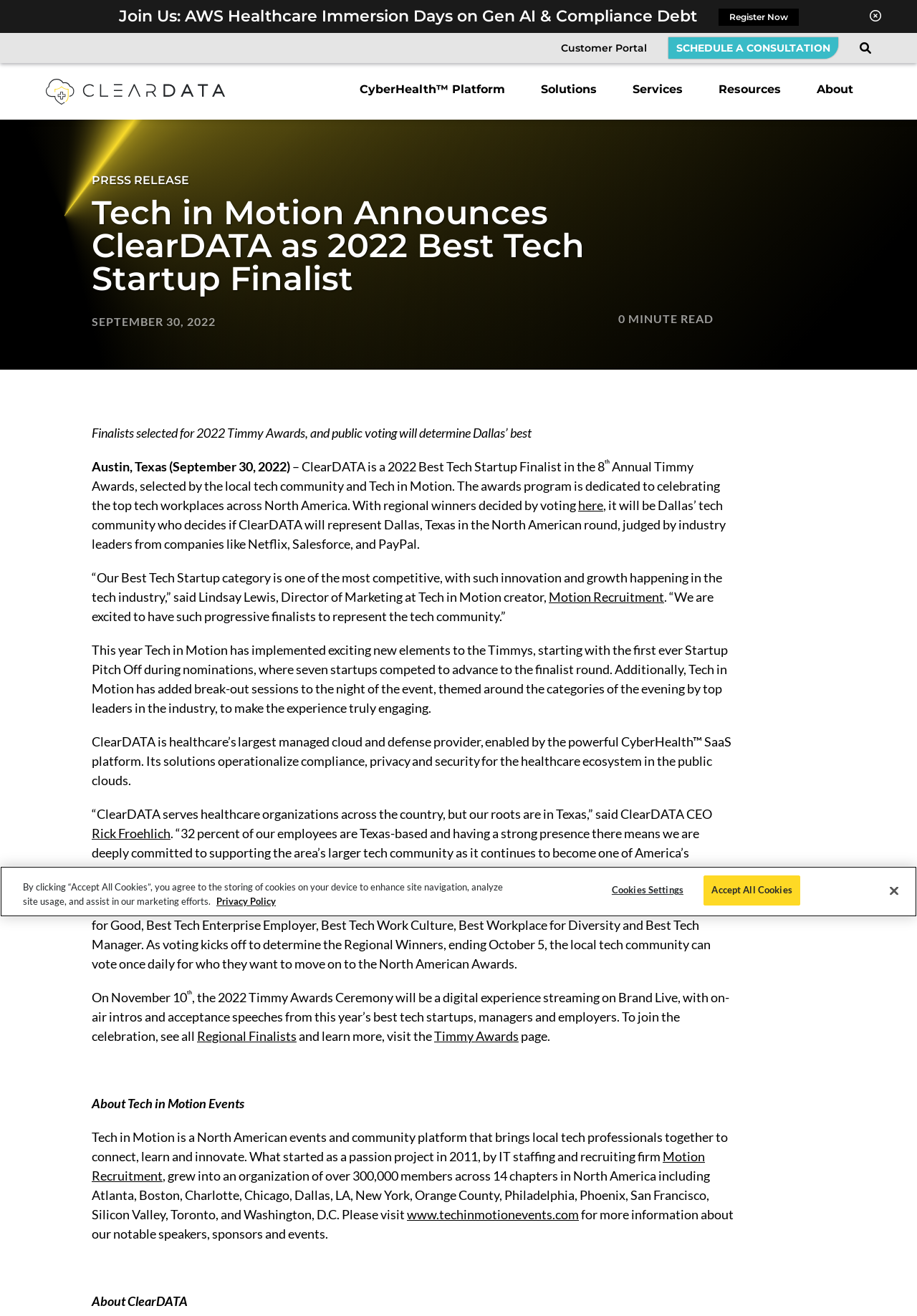Using the provided element description: "Accept All Cookies", identify the bounding box coordinates. The coordinates should be four floats between 0 and 1 in the order [left, top, right, bottom].

[0.768, 0.665, 0.872, 0.688]